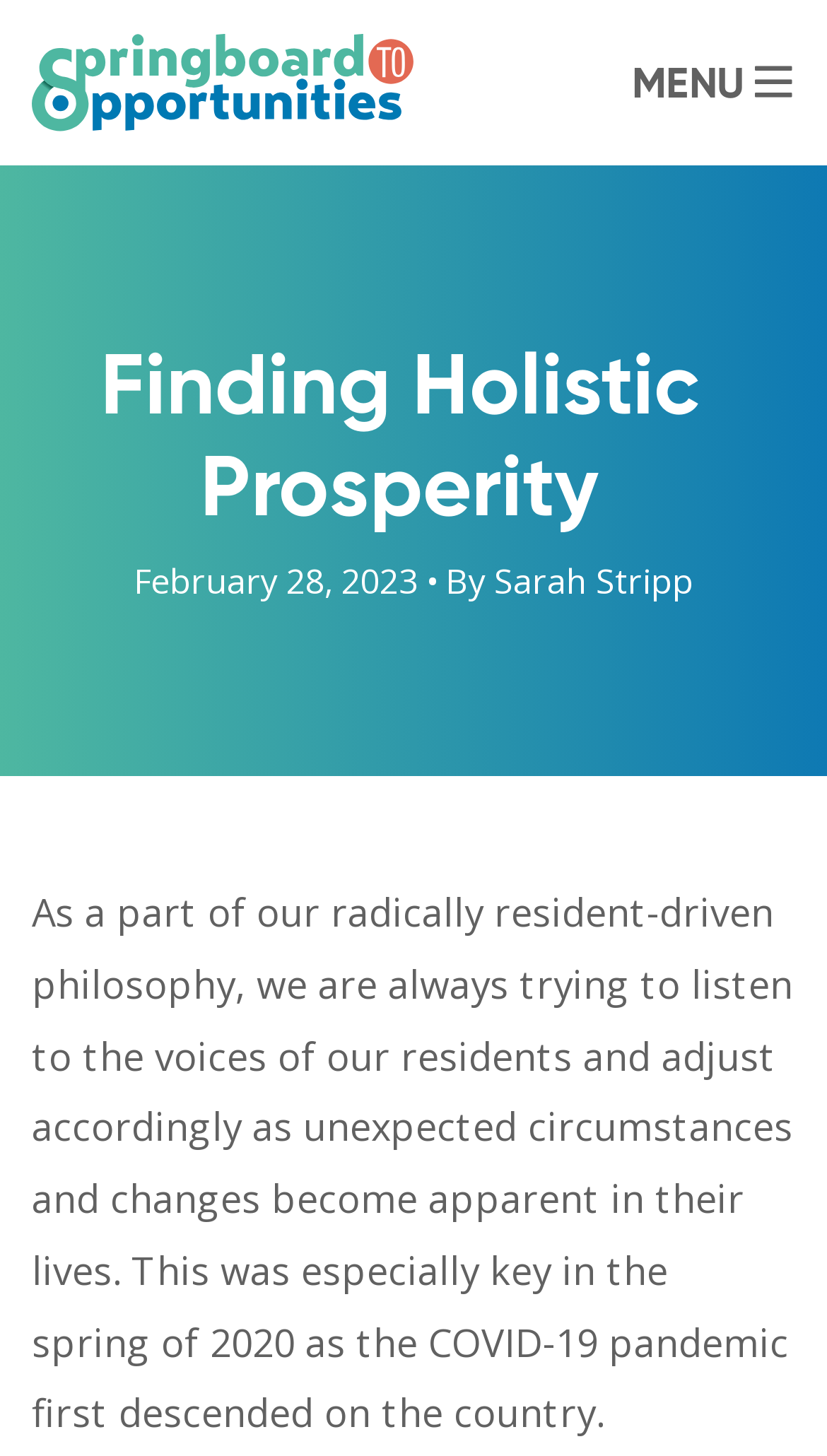What is the type of the top-left element?
Could you answer the question with a detailed and thorough explanation?

I found the type of the top-left element by looking at the image element that is located at the top-left corner of the webpage, which has a bounding box with coordinates [0.038, 0.023, 0.5, 0.09].